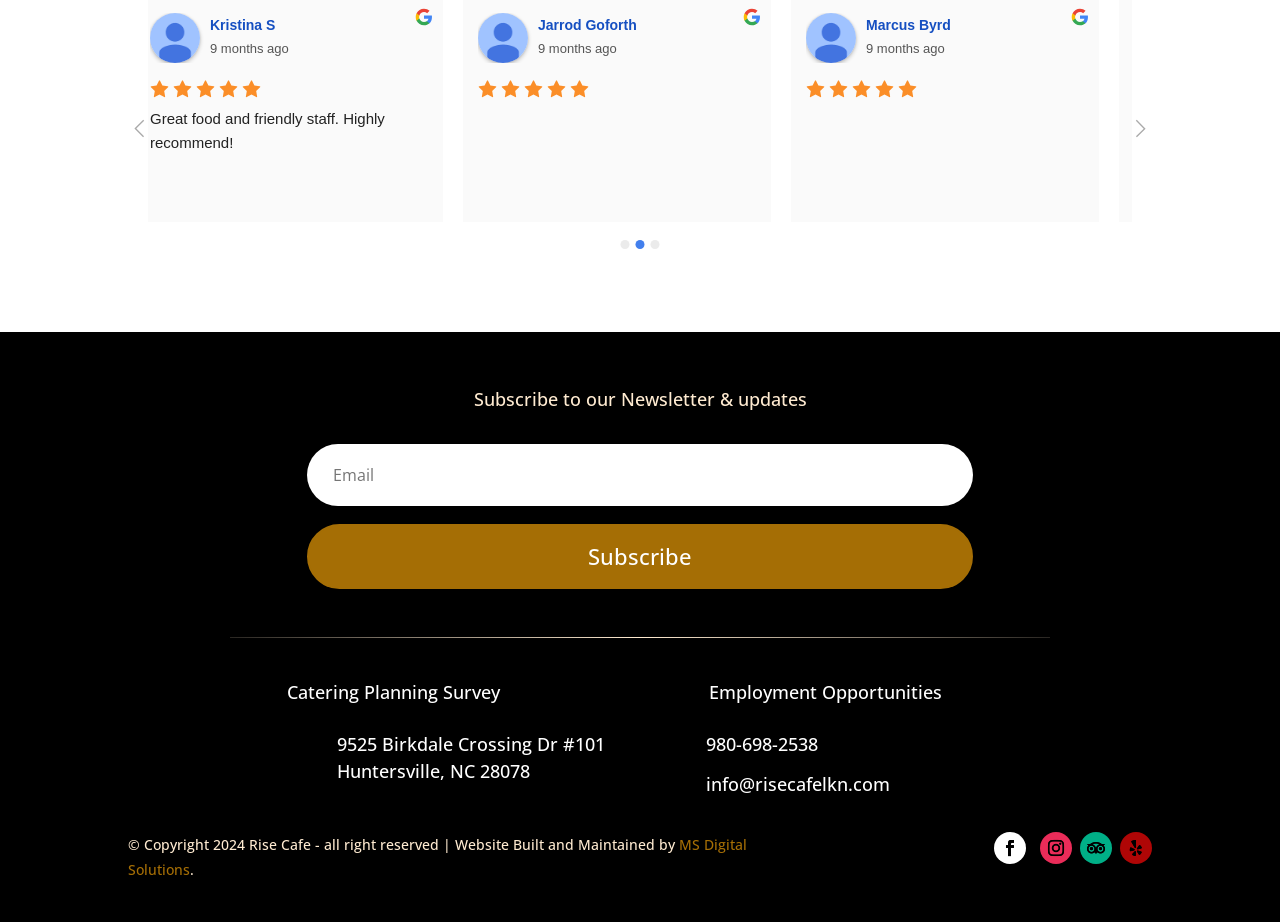Please identify the bounding box coordinates of the clickable region that I should interact with to perform the following instruction: "Go to homepage". The coordinates should be expressed as four float numbers between 0 and 1, i.e., [left, top, right, bottom].

None